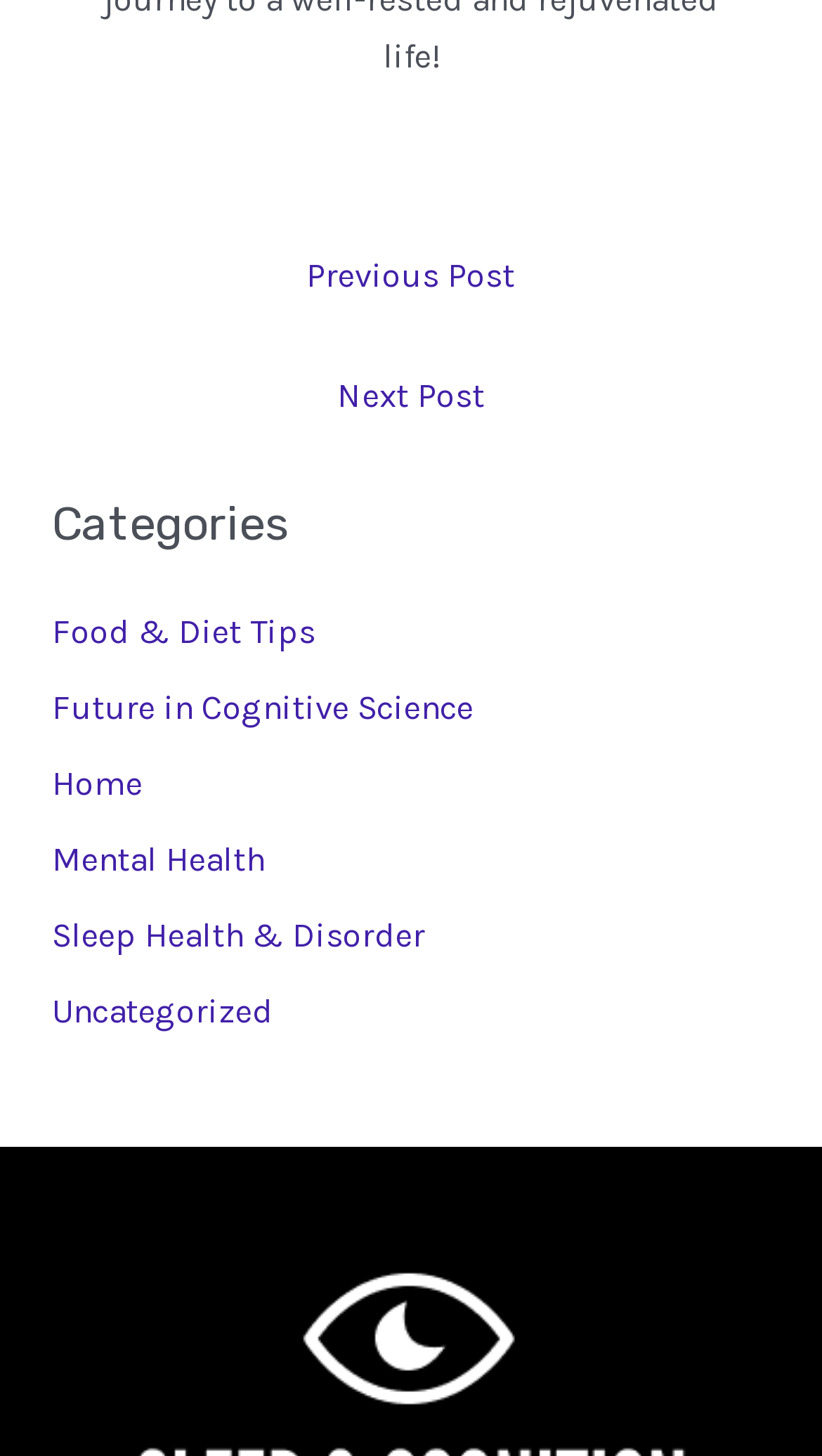Locate the bounding box coordinates of the clickable region to complete the following instruction: "go to previous post."

[0.046, 0.165, 0.954, 0.219]